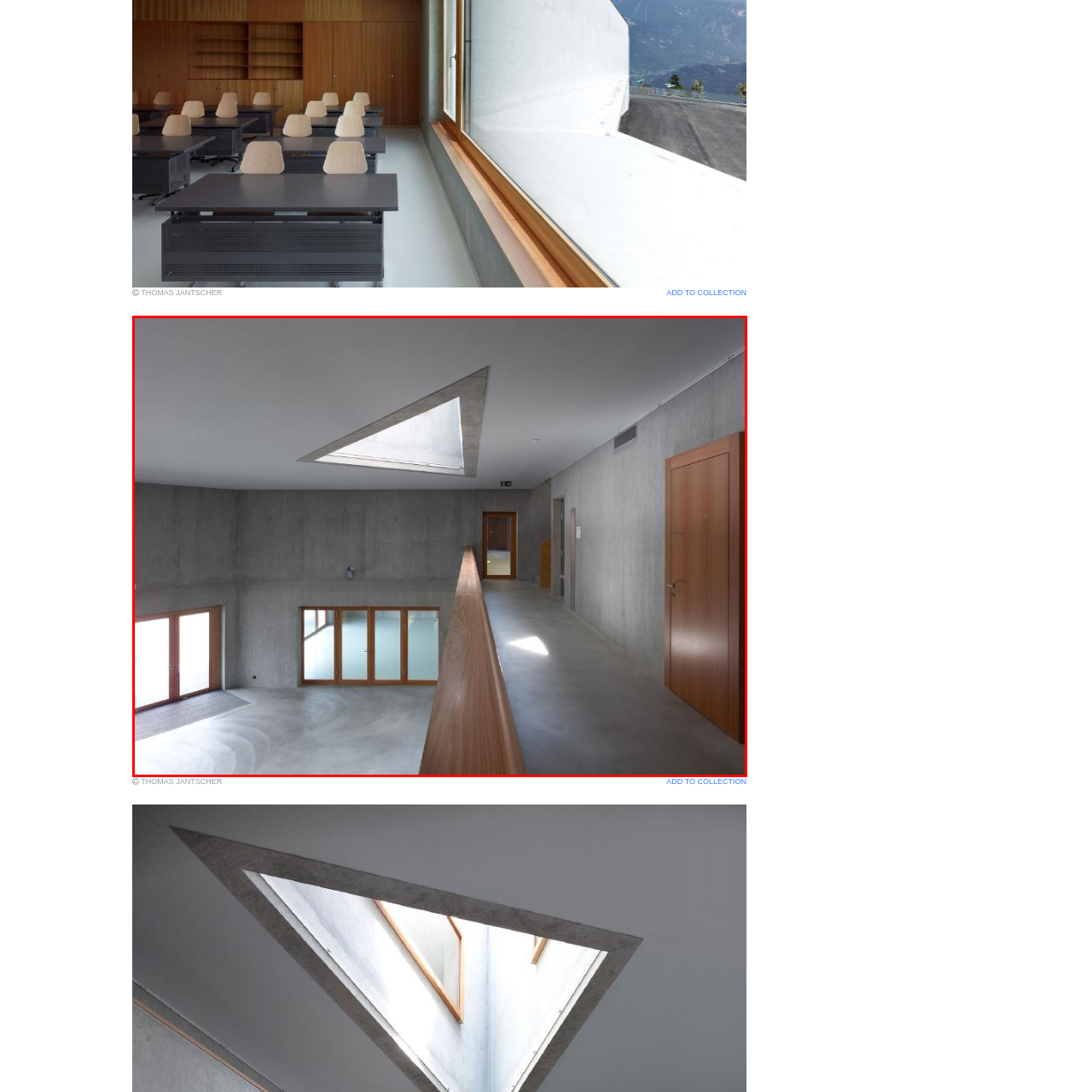Elaborate on all the details and elements present in the red-outlined area of the image.

The image showcases the interior of a modern school complex designed by Frei & Rezakhanlou architects, featuring a blend of concrete and wooden elements. In the foreground, a wooden railing elegantly defines the upper level, leading the viewer's eye along the sleek, polished flooring. The walls are characterized by a rough concrete finish, enhancing the industrial feel of the space. 

A striking triangular skylight punctuates the ceiling, allowing natural light to flood into the area, creating a bright and inviting atmosphere. On the left side, large glass doors framed in wood open towards a light-filled room, while on the right, a series of wooden doors provide access to additional spaces within the building. The overall design promotes openness and connectivity, embodying a contemporary architectural aesthetic that encourages learning and collaboration.